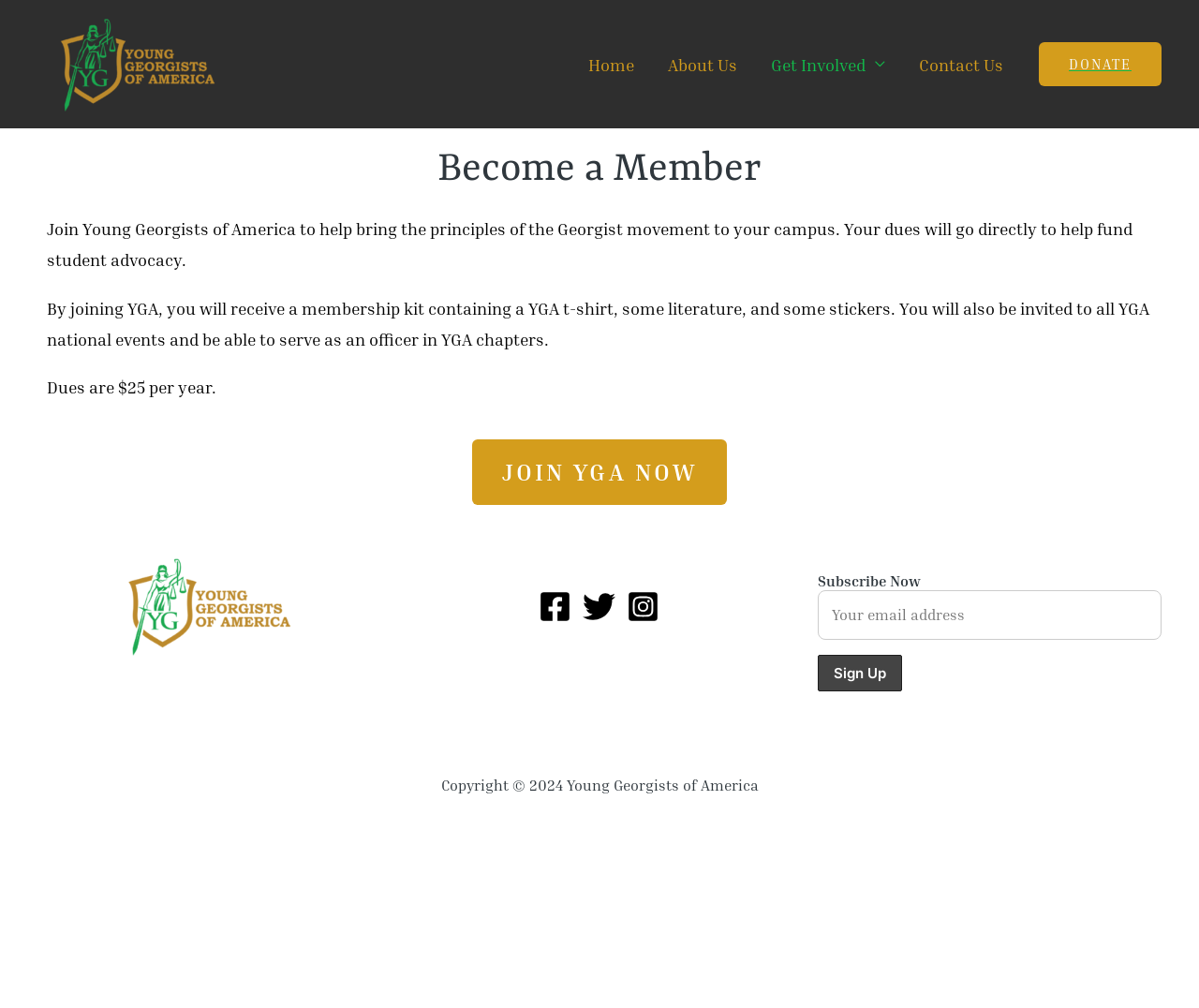Please mark the bounding box coordinates of the area that should be clicked to carry out the instruction: "Click the 'DONATE' link".

[0.866, 0.042, 0.969, 0.086]